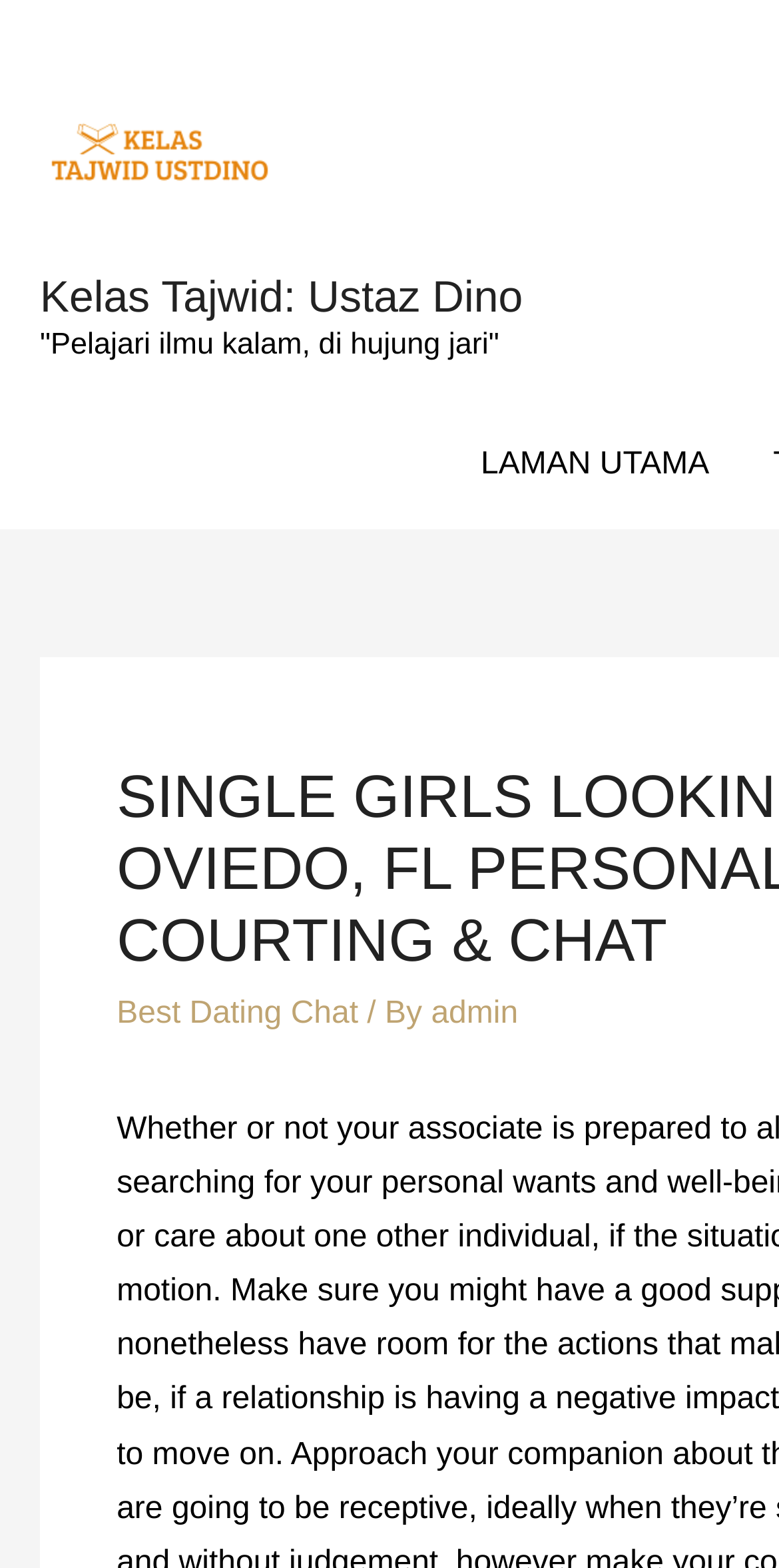How many links are there under the 'LAMAN UTAMA' link?
Please provide a single word or phrase in response based on the screenshot.

3